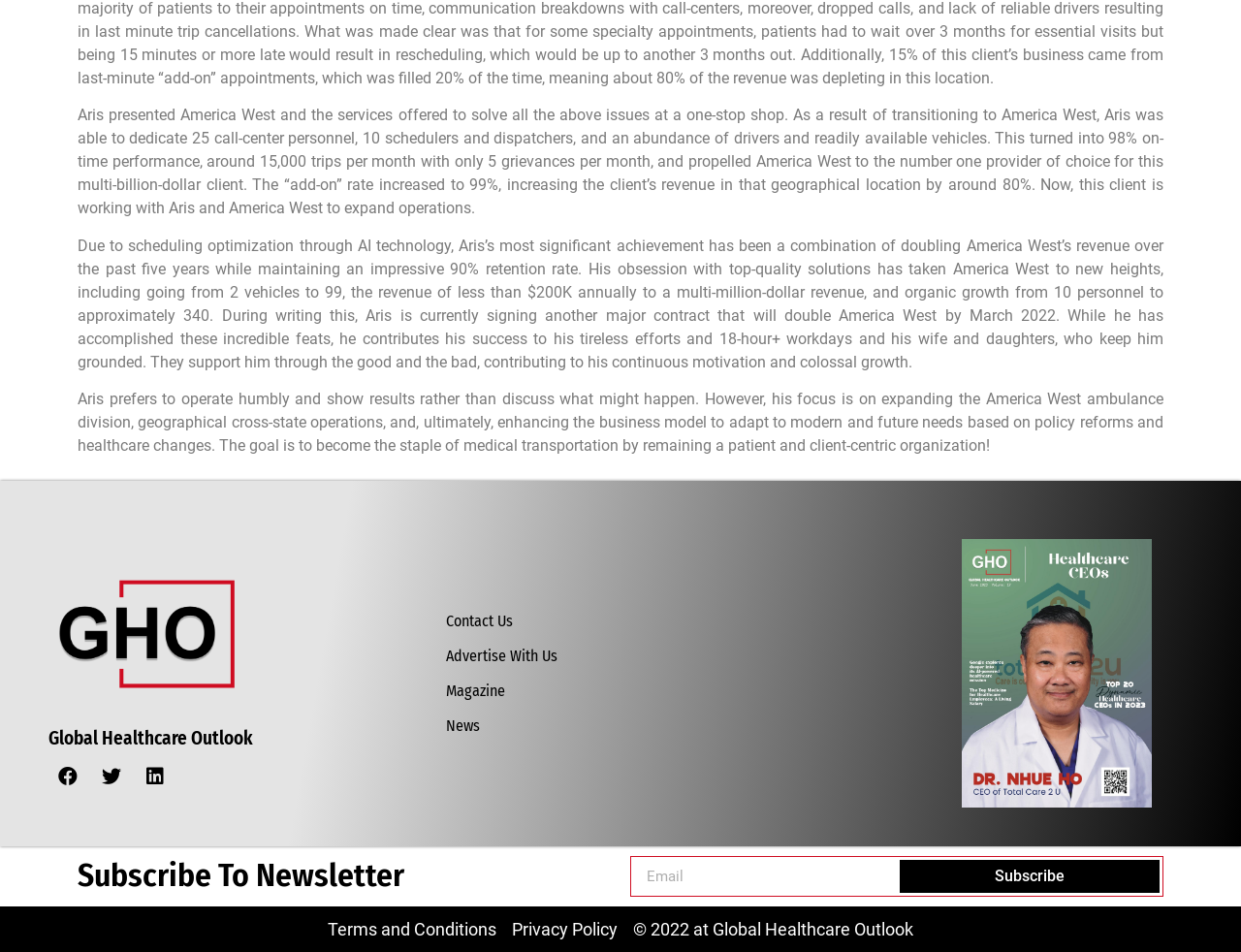How many personnel did America West have initially?
Provide a thorough and detailed answer to the question.

The webpage mentions that Aris has taken America West from 10 personnel to approximately 340, indicating that America West had 10 personnel initially.